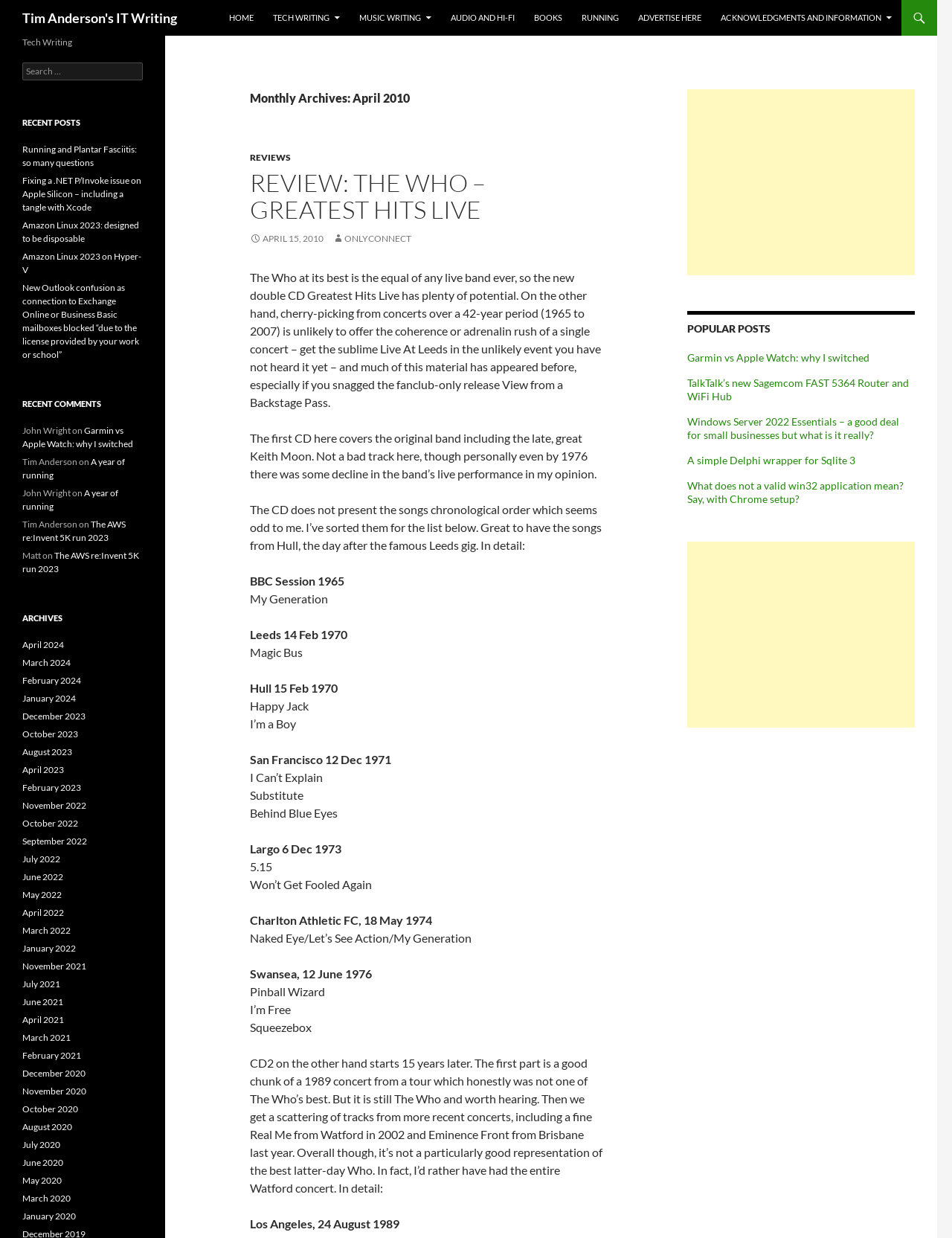Locate the bounding box coordinates of the clickable part needed for the task: "Connect with an HR expert".

None